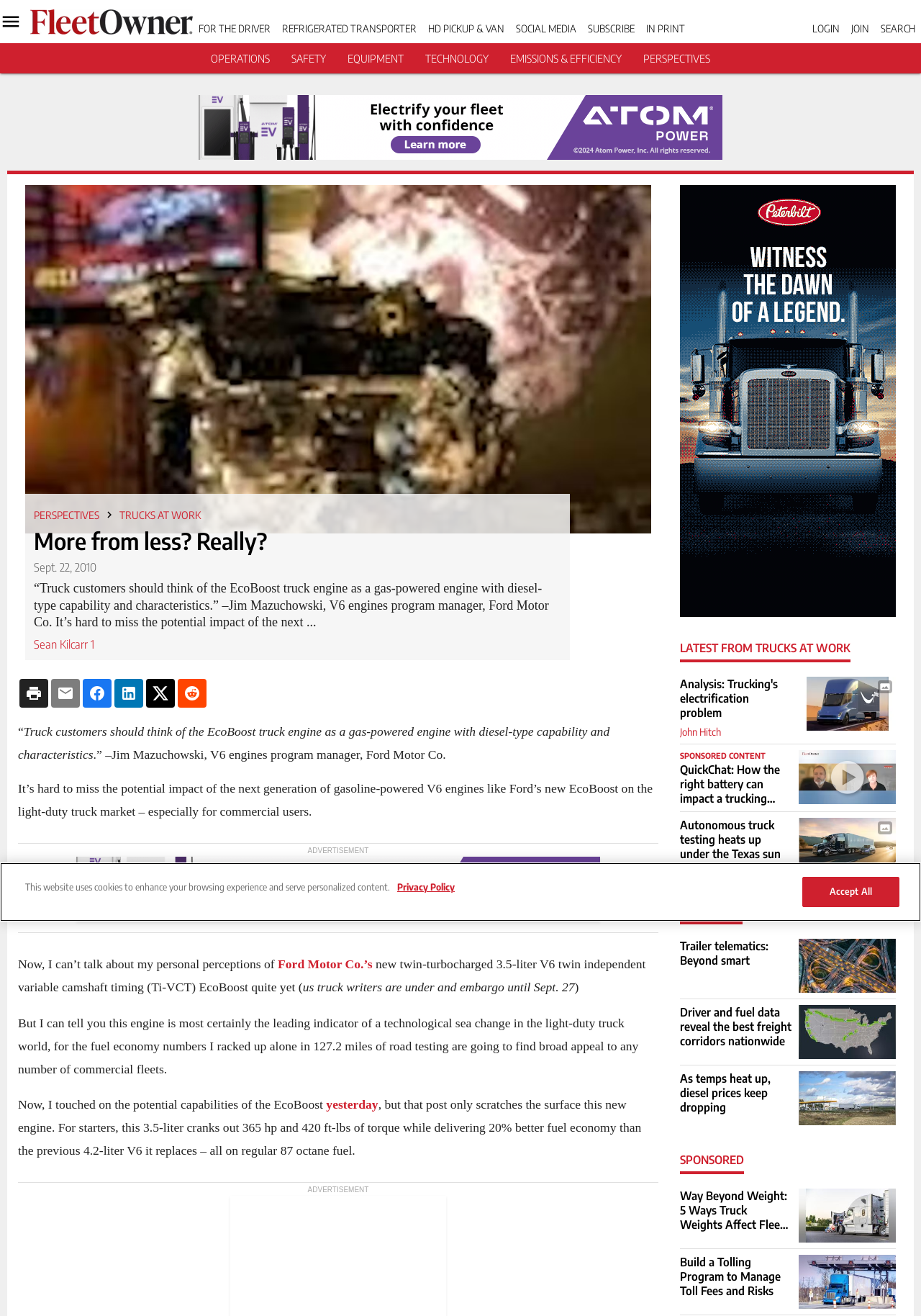Give an in-depth explanation of the webpage layout and content.

This webpage is from FleetOwner, a website focused on the trucking industry. At the top, there is a navigation bar with links to various sections, including "FOR THE DRIVER", "REFRIGERATED TRANSPORTER", "HD PICKUP & VAN", "SOCIAL MEDIA", "SUBSCRIBE", "IN PRINT", and "LOGIN". Below this, there are more links to specific topics, such as "OPERATIONS", "SAFETY", "EQUIPMENT", "TECHNOLOGY", "EMISSIONS & EFFICIENCY", and "PERSPECTIVES".

On the left side, there is a column with links to "News", "Operations", "Safety", "Equipment", "Technology", "Emissions & Efficiency", "Perspectives", and other topics. Below this, there are links to "Resources", including "Webinars", "White Papers", "Videos", "Research", "Social Media", "Newsletter Archive", "Subscribe", "Advertising Info", "About Us", and "Privacy & Cookie Policy".

The main content of the page is an article titled "More from less? Really?" with a subheading that quotes Jim Mazuchowski, V6 engines program manager at Ford Motor Co. The article discusses the potential impact of the next generation of gasoline-powered V6 engines, specifically Ford's new EcoBoost engine, on the light-duty truck market. The article includes several paragraphs of text, with some quotes and statistics about the engine's performance.

There are also several advertisements and images on the page, including a large image at the top and smaller images and iframes scattered throughout the page. Some of these advertisements are for other articles or resources on the FleetOwner website, while others are for external companies or products.